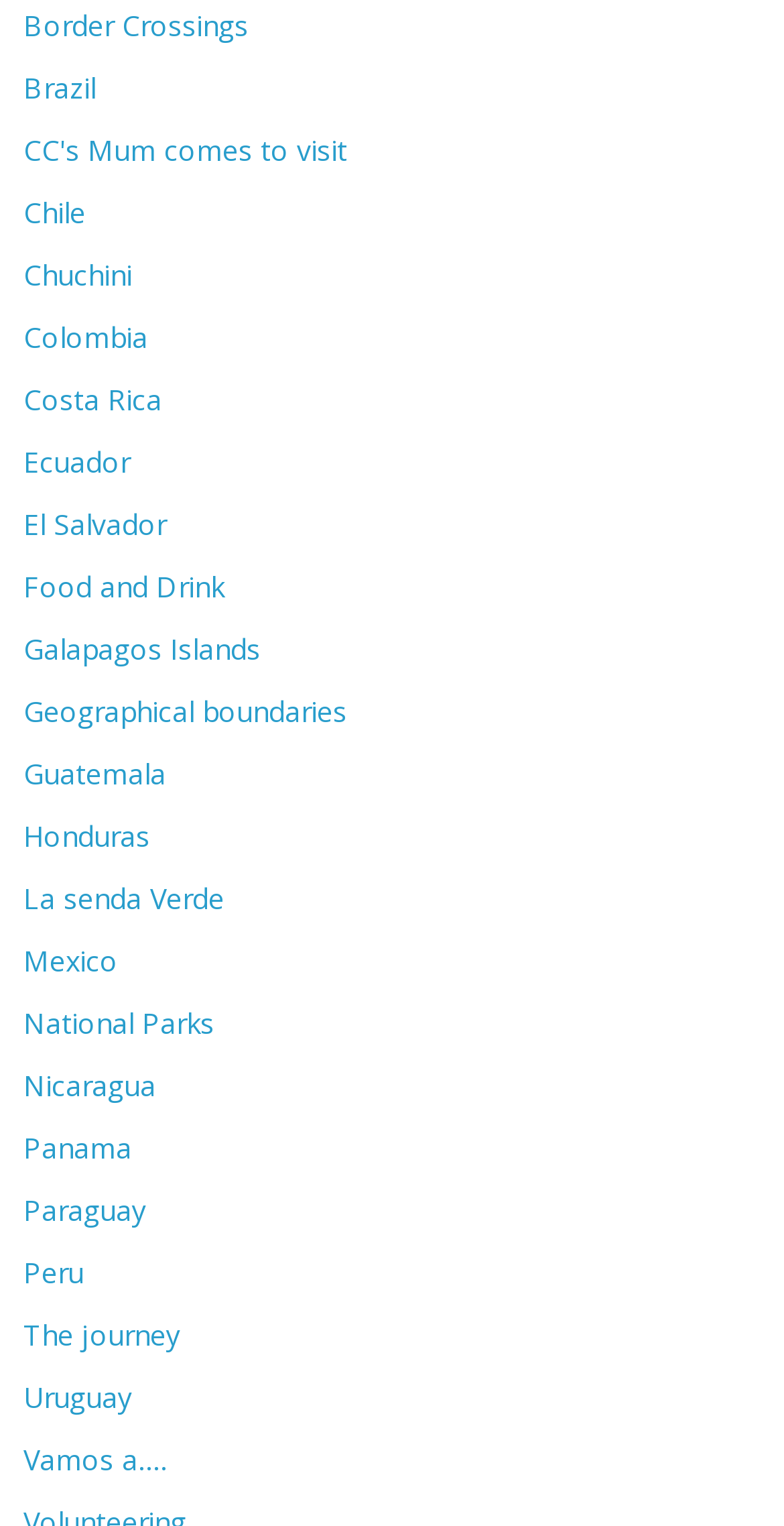Locate the bounding box coordinates of the element that should be clicked to fulfill the instruction: "Subscribe to the newsletter".

None